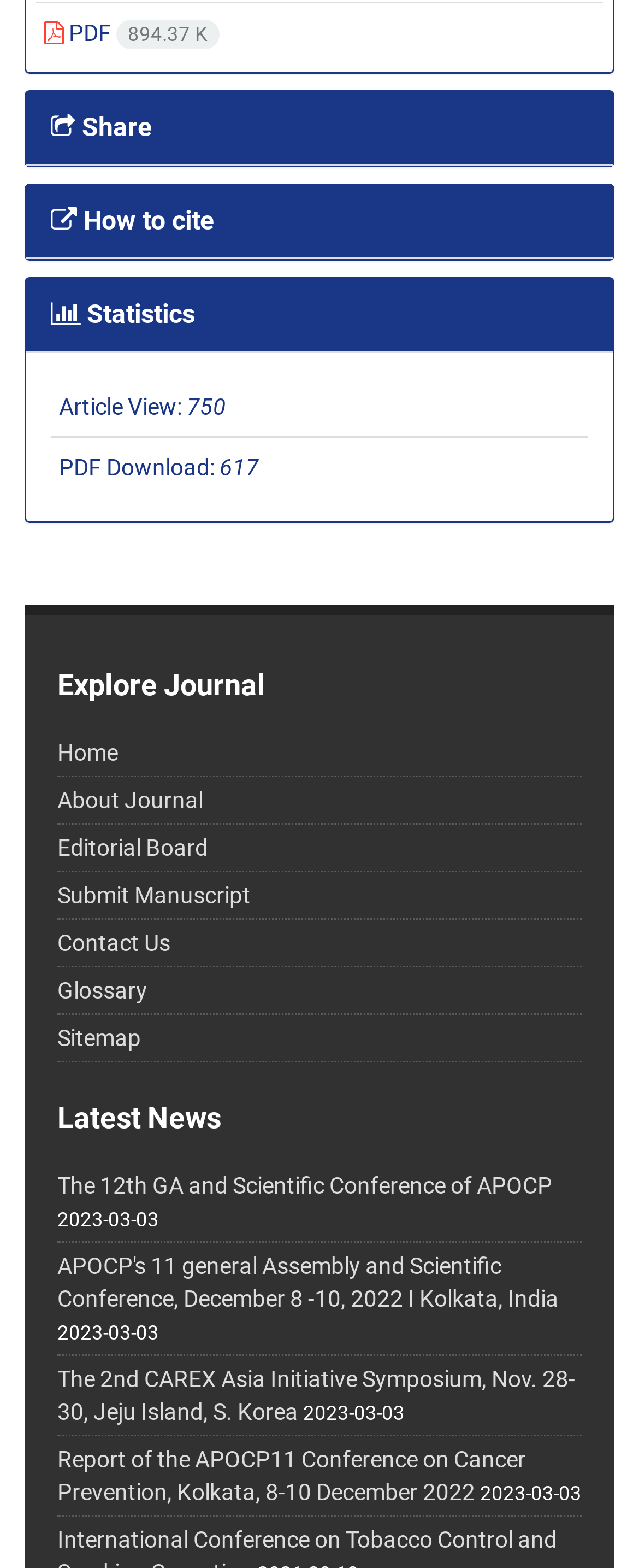Please identify the bounding box coordinates of the element that needs to be clicked to perform the following instruction: "Download the PDF".

[0.069, 0.013, 0.344, 0.029]